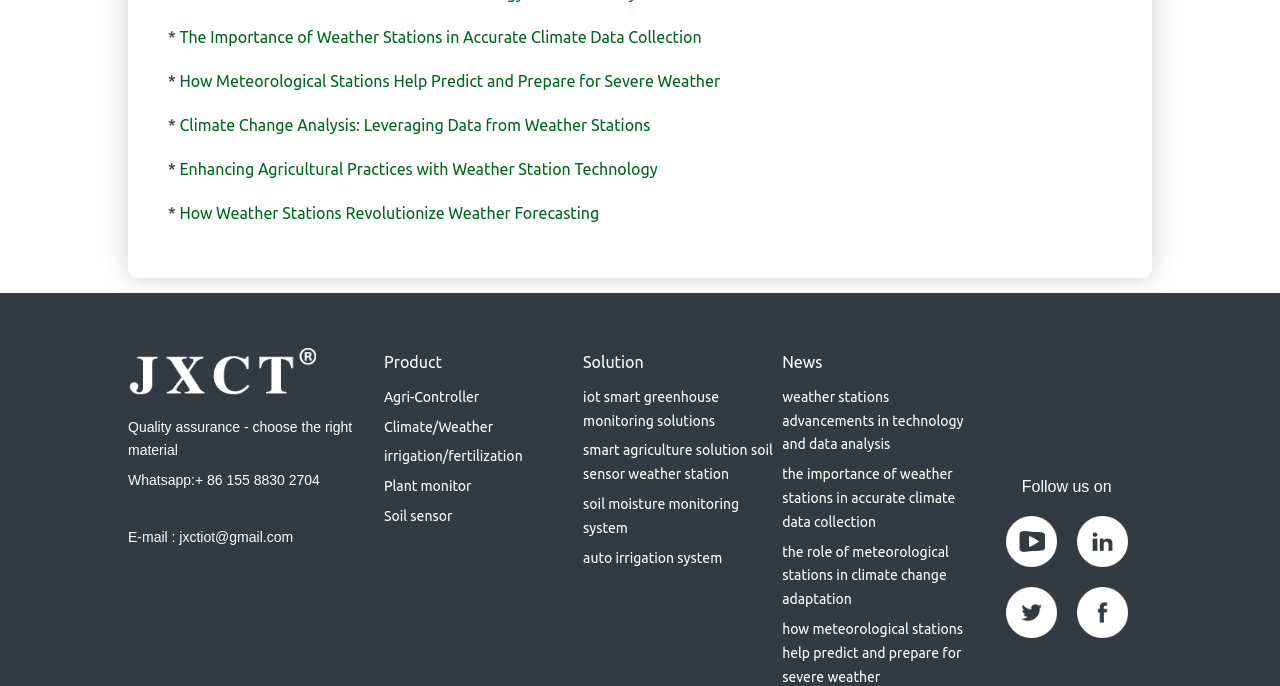What is the purpose of the weather stations?
Please look at the screenshot and answer using one word or phrase.

Accurate climate data collection